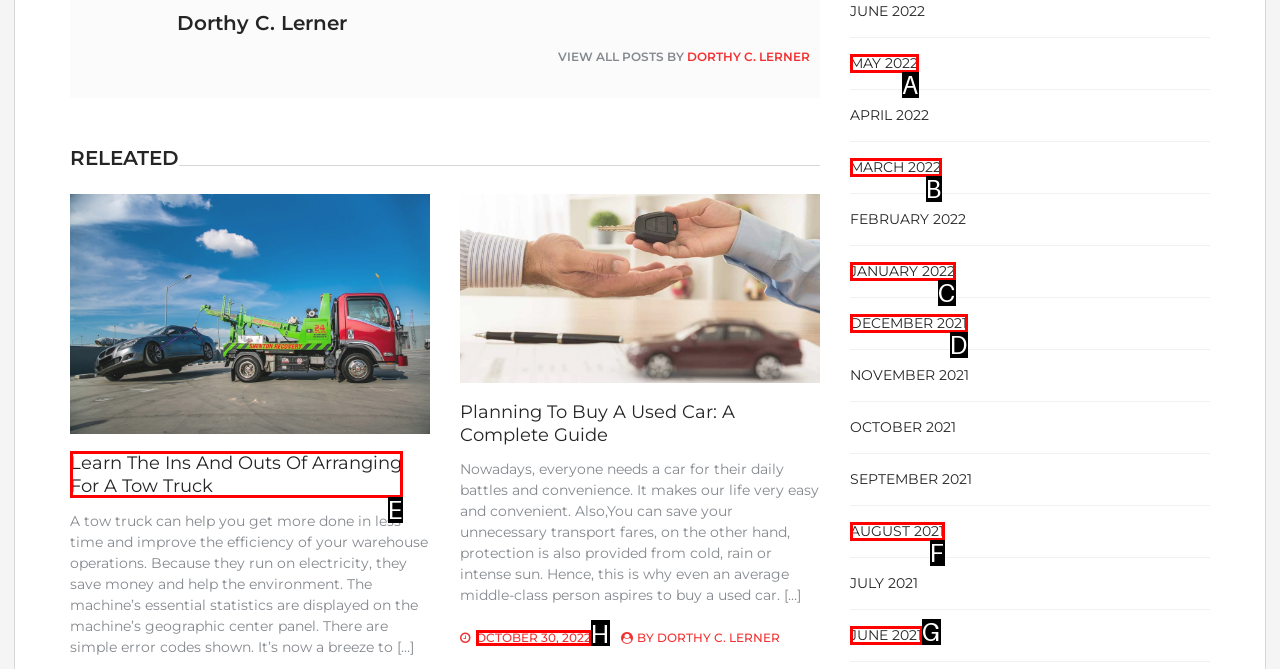Identify the letter of the UI element needed to carry out the task: View posts from October 2022
Reply with the letter of the chosen option.

H